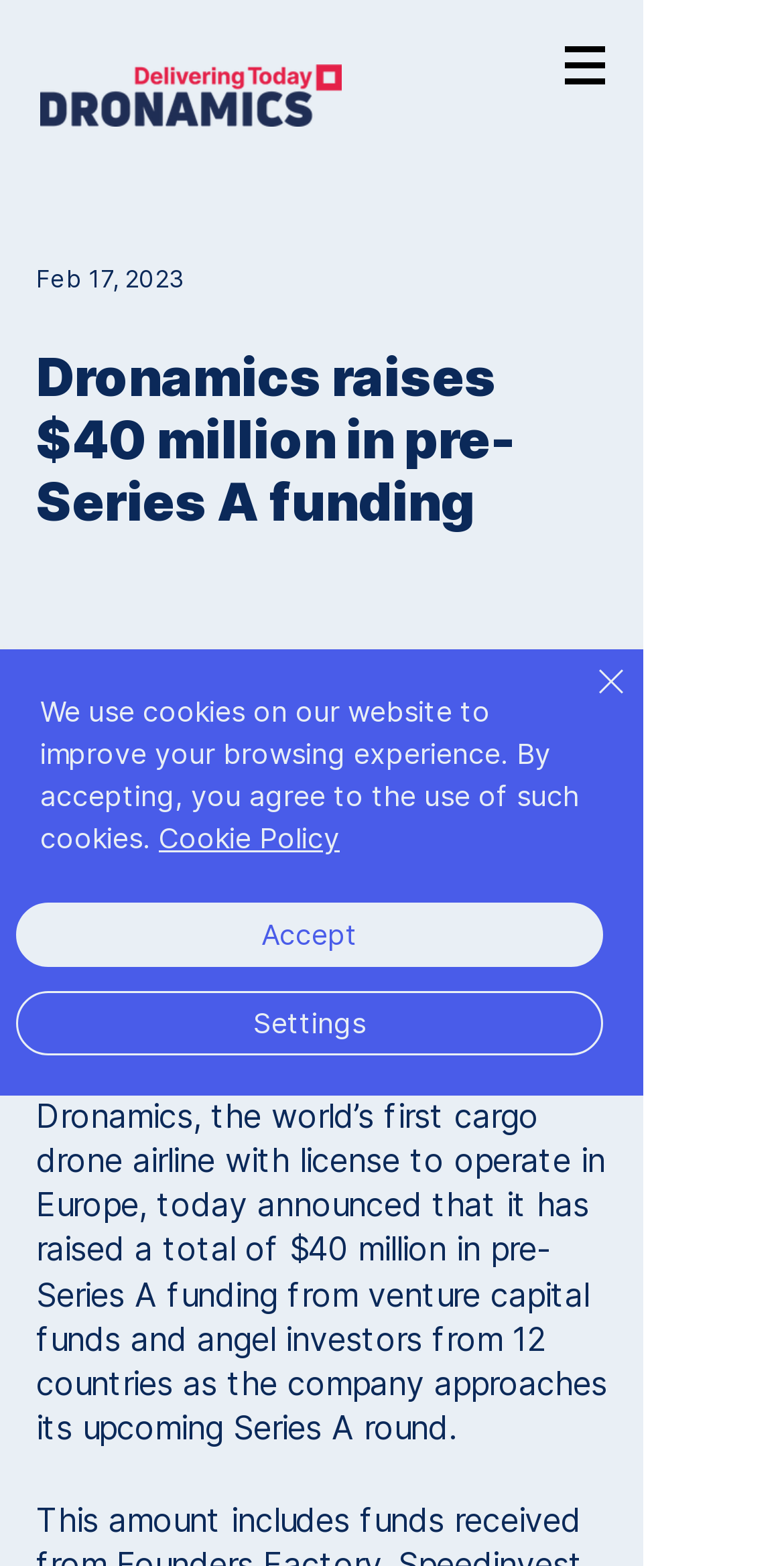What is the type of airline Dronamics operates?
Please provide a comprehensive answer based on the visual information in the image.

I found the type of airline Dronamics operates by reading the text '- 17 February 2023 - Dronamics, the world’s first cargo drone airline with license to operate in Europe...' which is located below the main heading of the webpage.